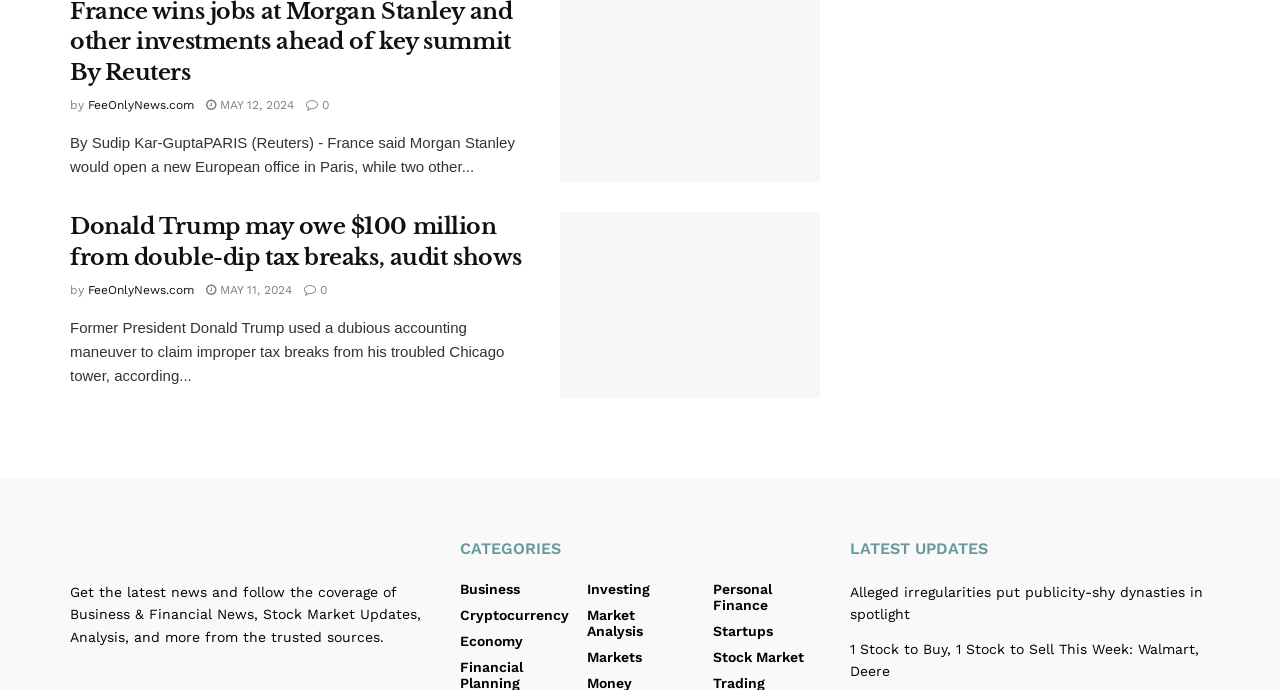Please mark the bounding box coordinates of the area that should be clicked to carry out the instruction: "Read news about Donald Trump".

[0.438, 0.308, 0.641, 0.577]